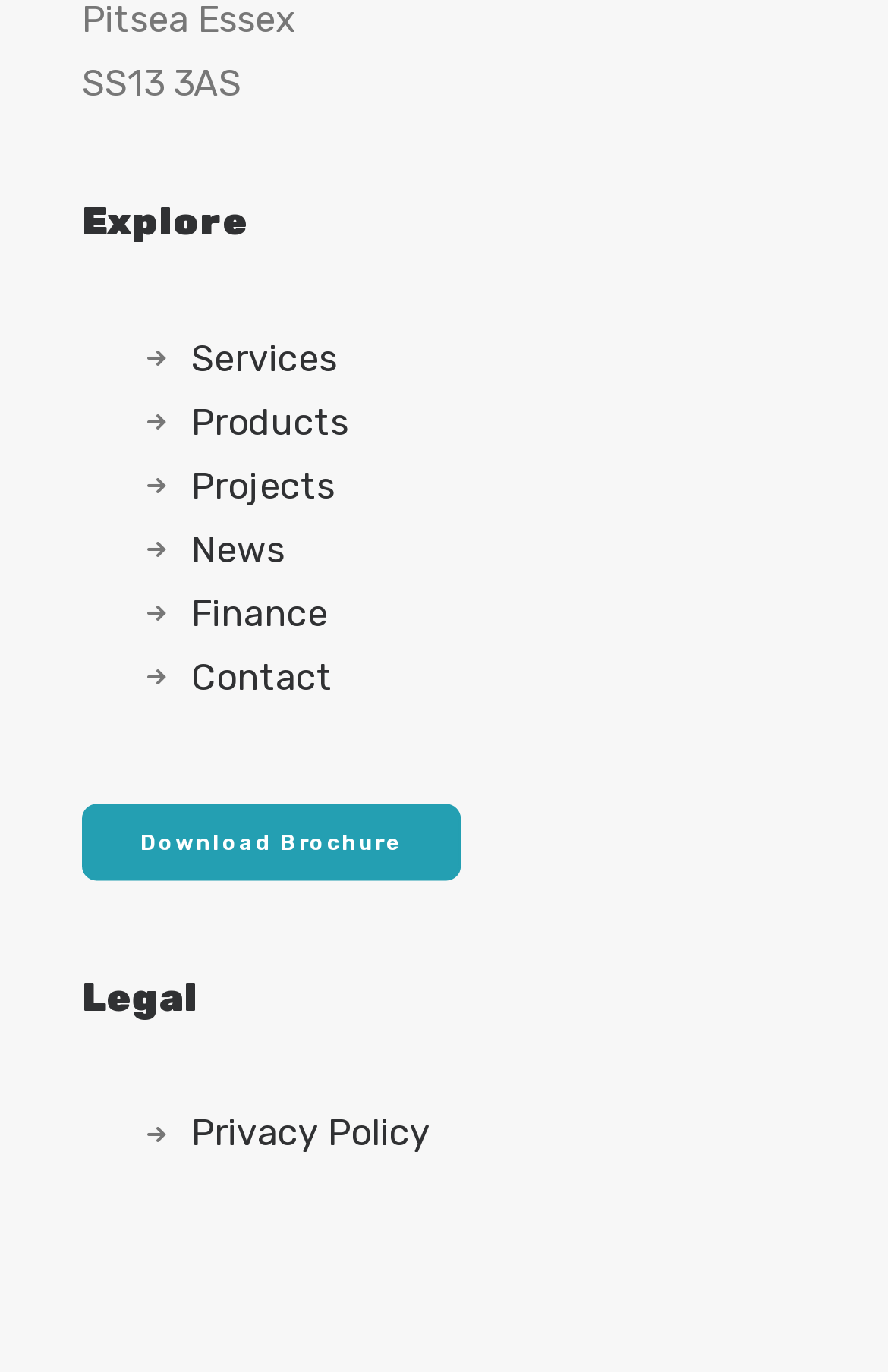Find the bounding box coordinates for the area you need to click to carry out the instruction: "View services". The coordinates should be four float numbers between 0 and 1, indicated as [left, top, right, bottom].

[0.215, 0.245, 0.379, 0.277]